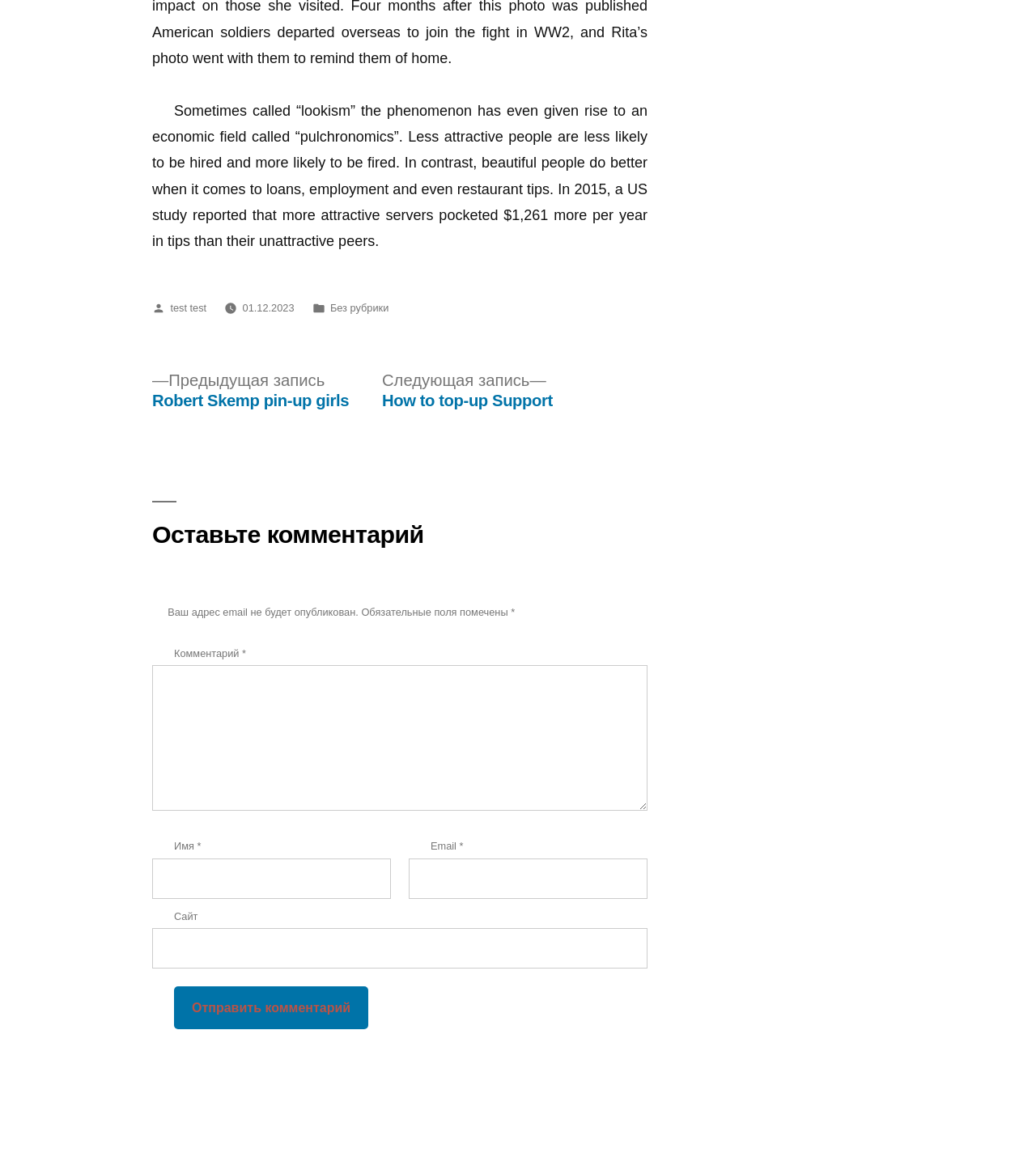Please locate the bounding box coordinates of the element that needs to be clicked to achieve the following instruction: "Type your name". The coordinates should be four float numbers between 0 and 1, i.e., [left, top, right, bottom].

[0.147, 0.744, 0.377, 0.779]